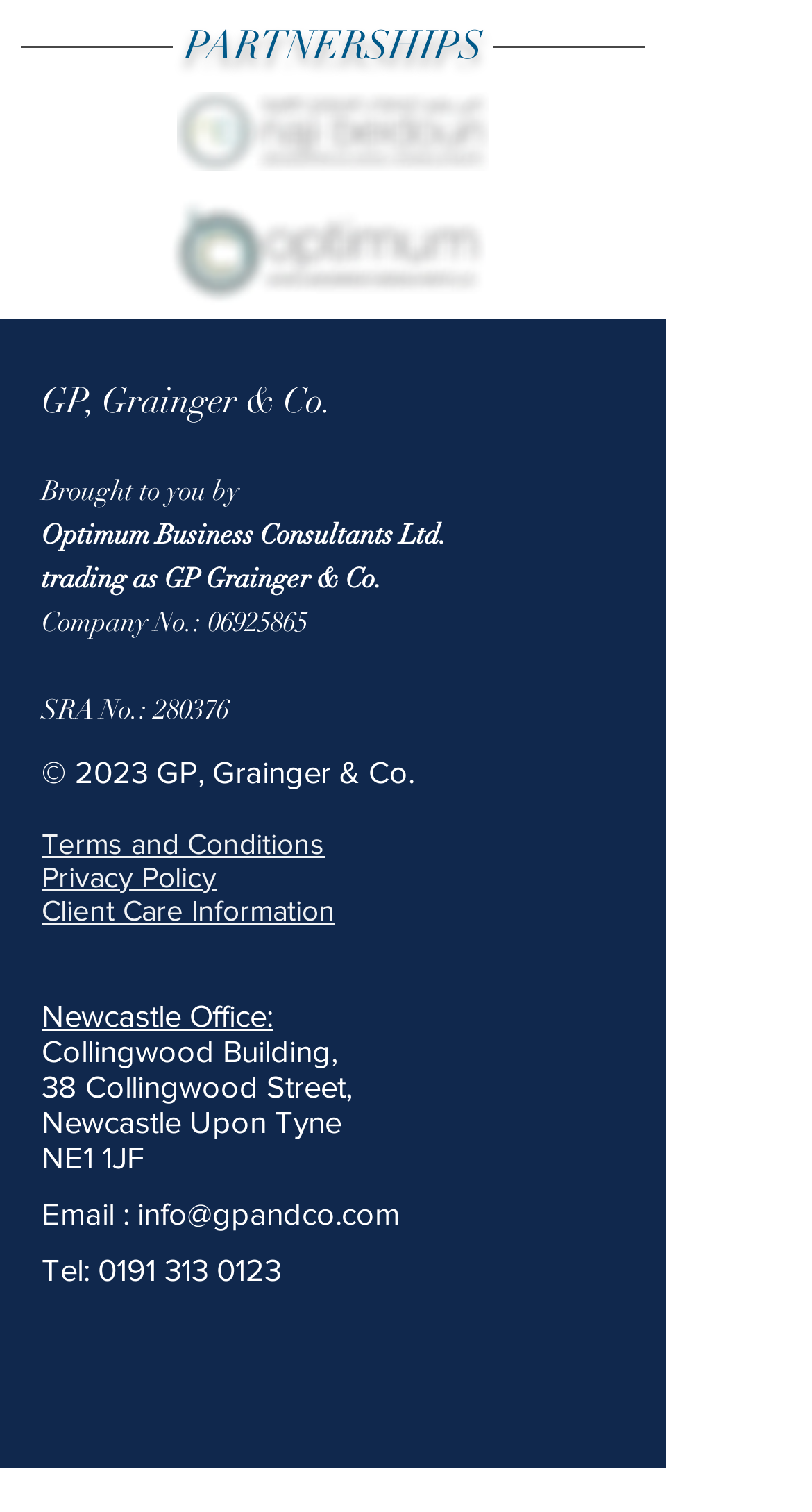Please locate the bounding box coordinates of the element that needs to be clicked to achieve the following instruction: "Send an email to info@gpandco.com". The coordinates should be four float numbers between 0 and 1, i.e., [left, top, right, bottom].

[0.169, 0.79, 0.492, 0.813]